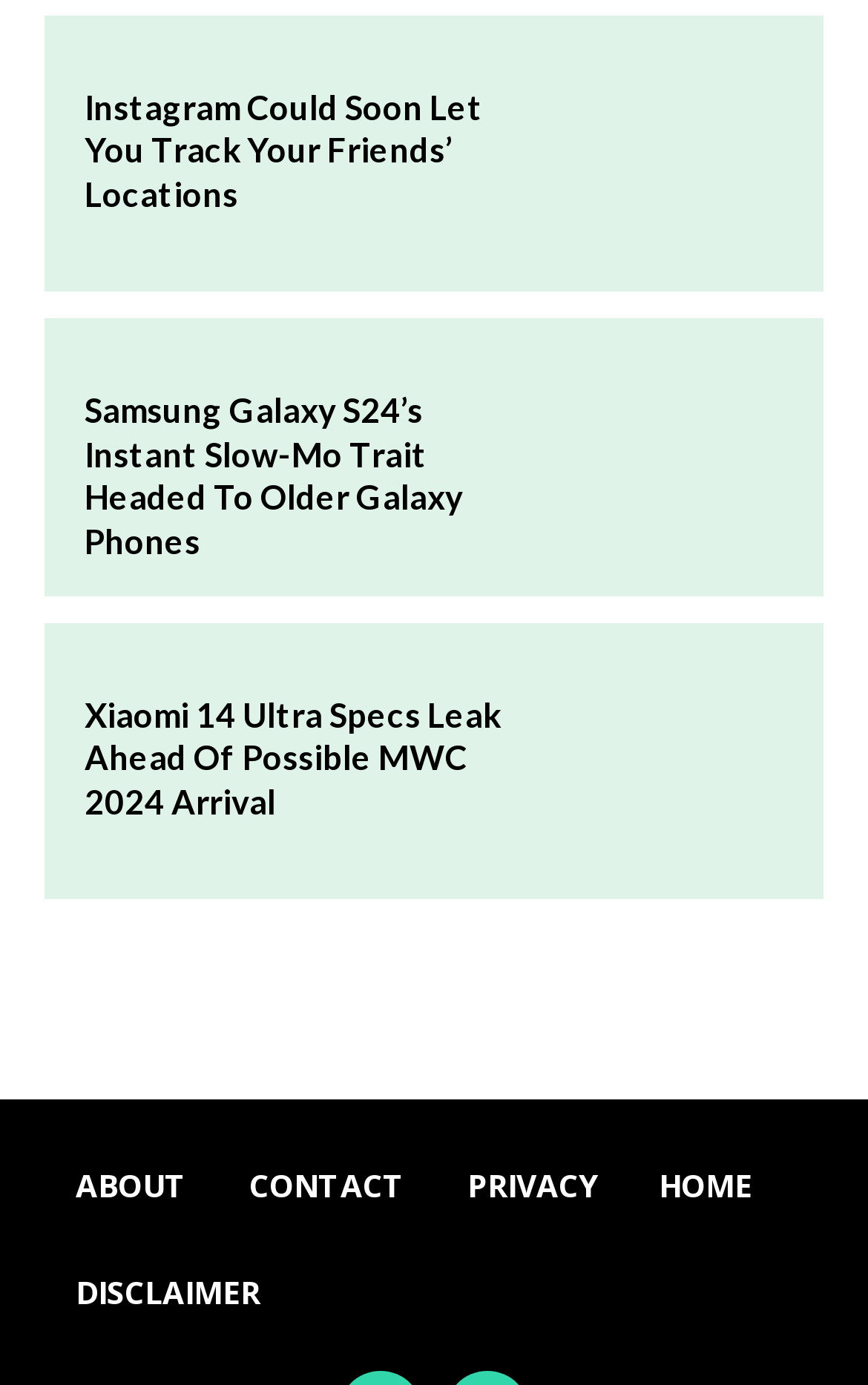What is the purpose of the links at the bottom of the page?
Using the picture, provide a one-word or short phrase answer.

Navigation